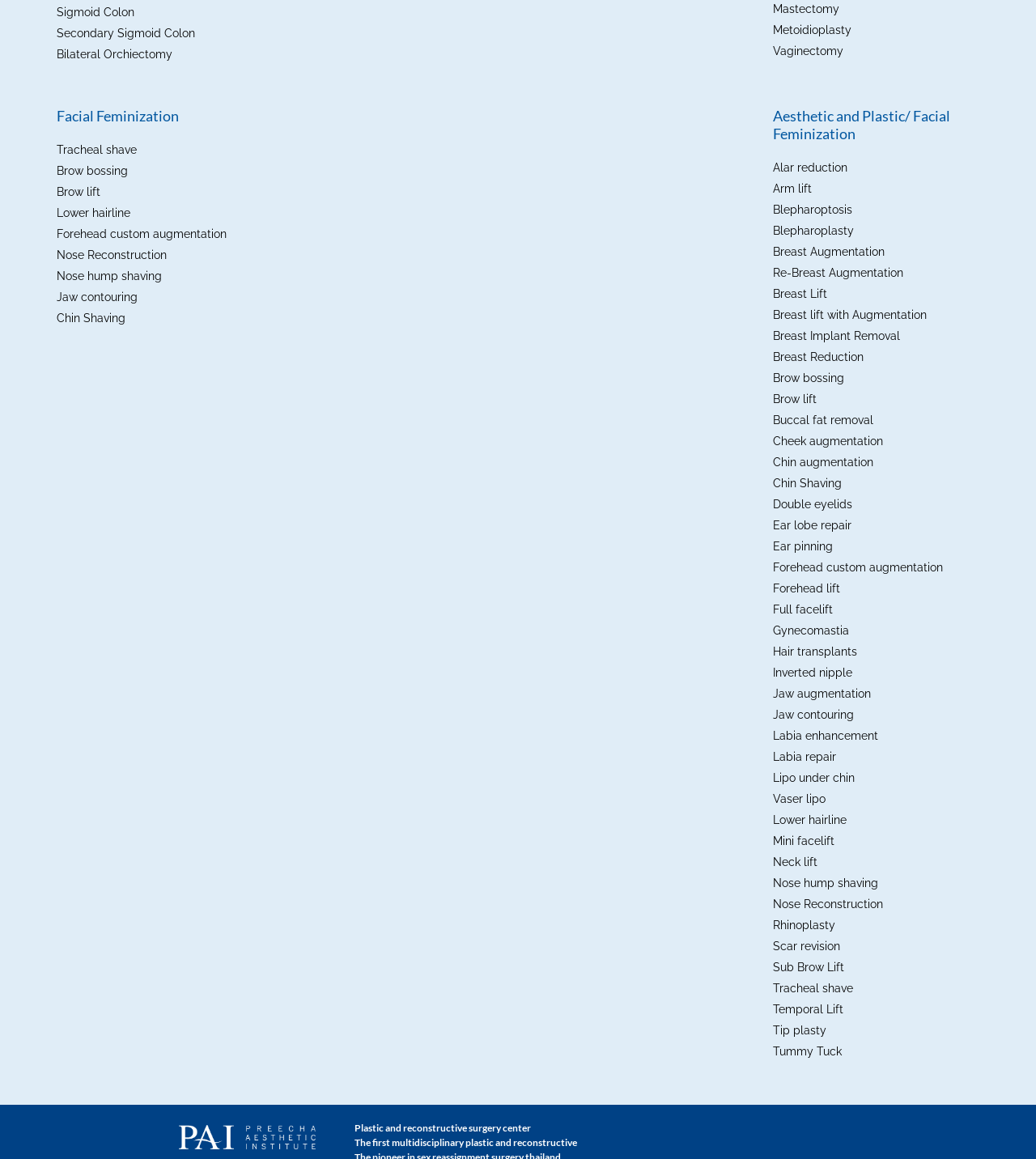How many categories of surgery are mentioned on the webpage?
Provide a one-word or short-phrase answer based on the image.

2